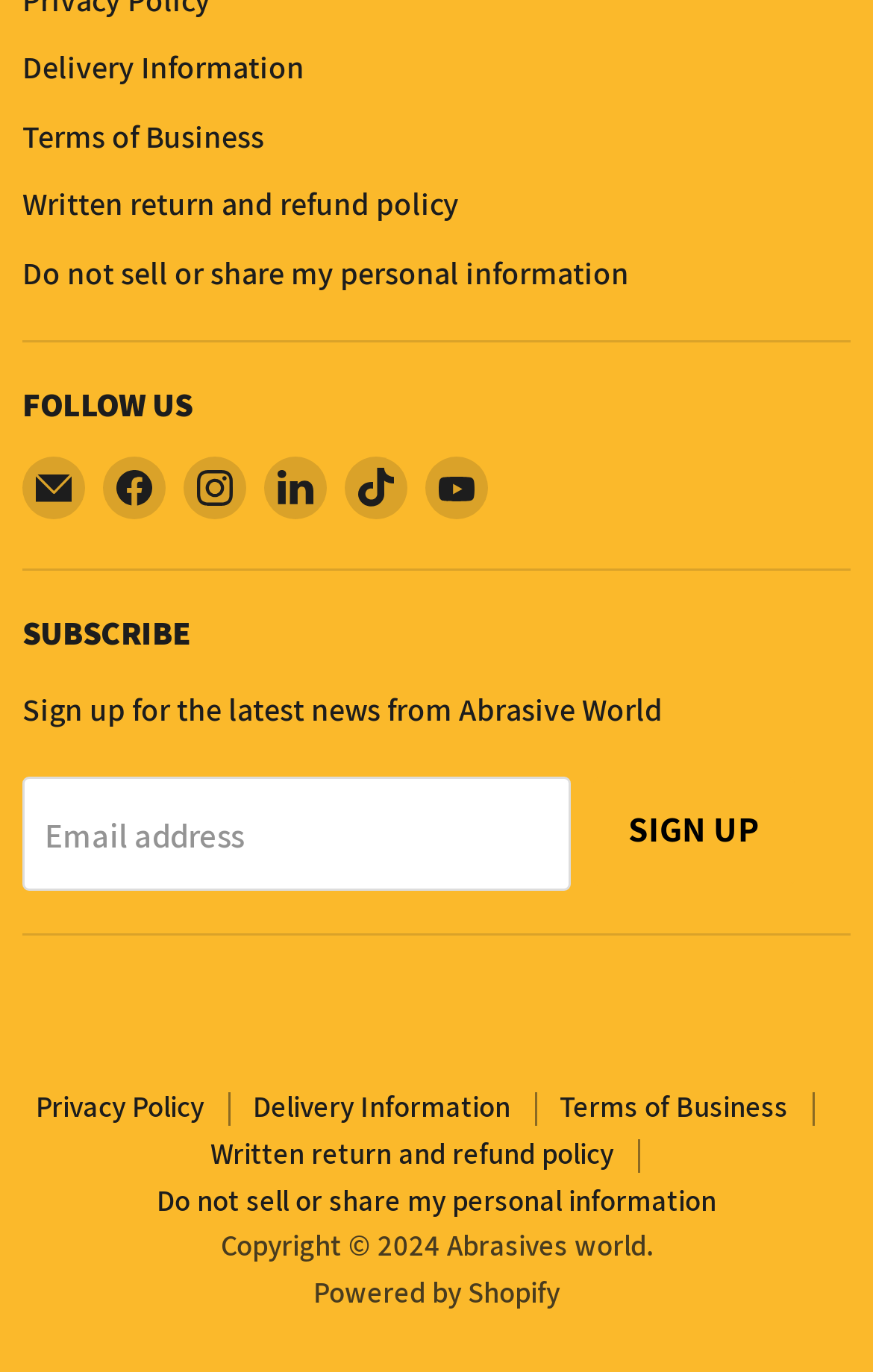Could you indicate the bounding box coordinates of the region to click in order to complete this instruction: "Find us on Facebook".

[0.118, 0.746, 0.19, 0.791]